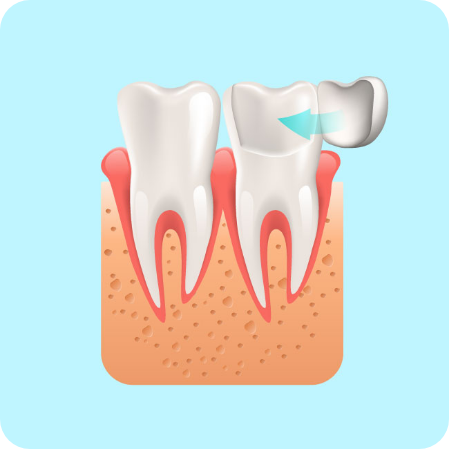Please reply to the following question with a single word or a short phrase:
What is the purpose of the arrow?

Indicating re-bonding direction